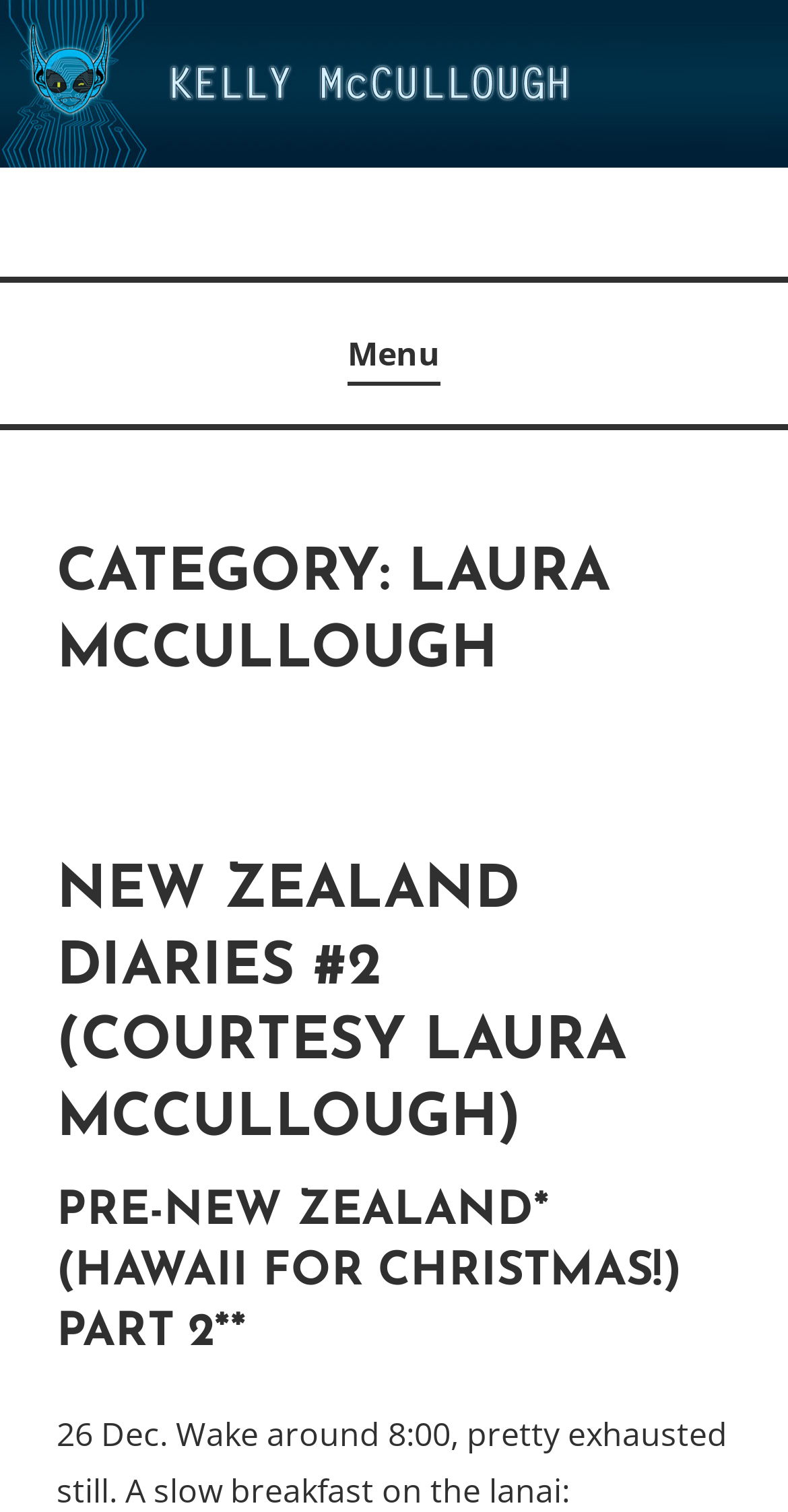Describe all the key features of the webpage in detail.

The webpage is about Laura McCullough, with a focus on her writings and diaries. At the top of the page, there is a link to the homepage, followed by a link to Kelly McCullough's page. Below these links, the text "Author" is displayed. To the right of the "Author" text, there is a "Menu" button that, when expanded, controls the primary menu.

Below the top section, there is a header that spans most of the page's width, with the category "LAURA MCCULLOUGH" displayed prominently. Underneath this header, there are two sections of content. The first section has a heading that reads "NEW ZEALAND DIARIES #2 (COURTESY LAURA MCCULLOUGH)", which is also a link. The second section has a heading that reads "PRE-NEW ZEALAND* (HAWAII FOR CHRISTMAS!) PART 2**". These sections likely contain writings or diary entries from Laura McCullough.